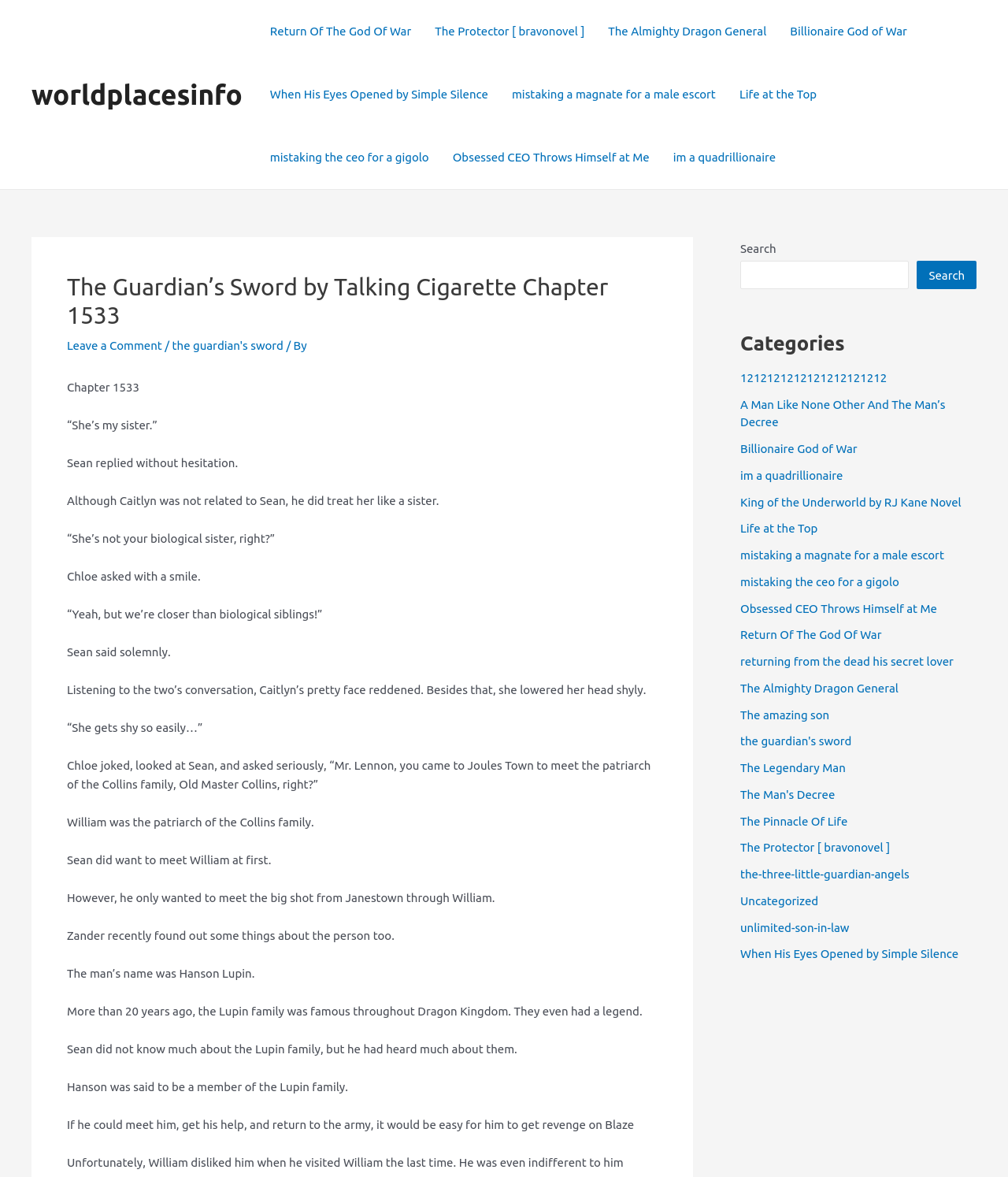Please predict the bounding box coordinates of the element's region where a click is necessary to complete the following instruction: "Click on 'View our most recent issues'". The coordinates should be represented by four float numbers between 0 and 1, i.e., [left, top, right, bottom].

None